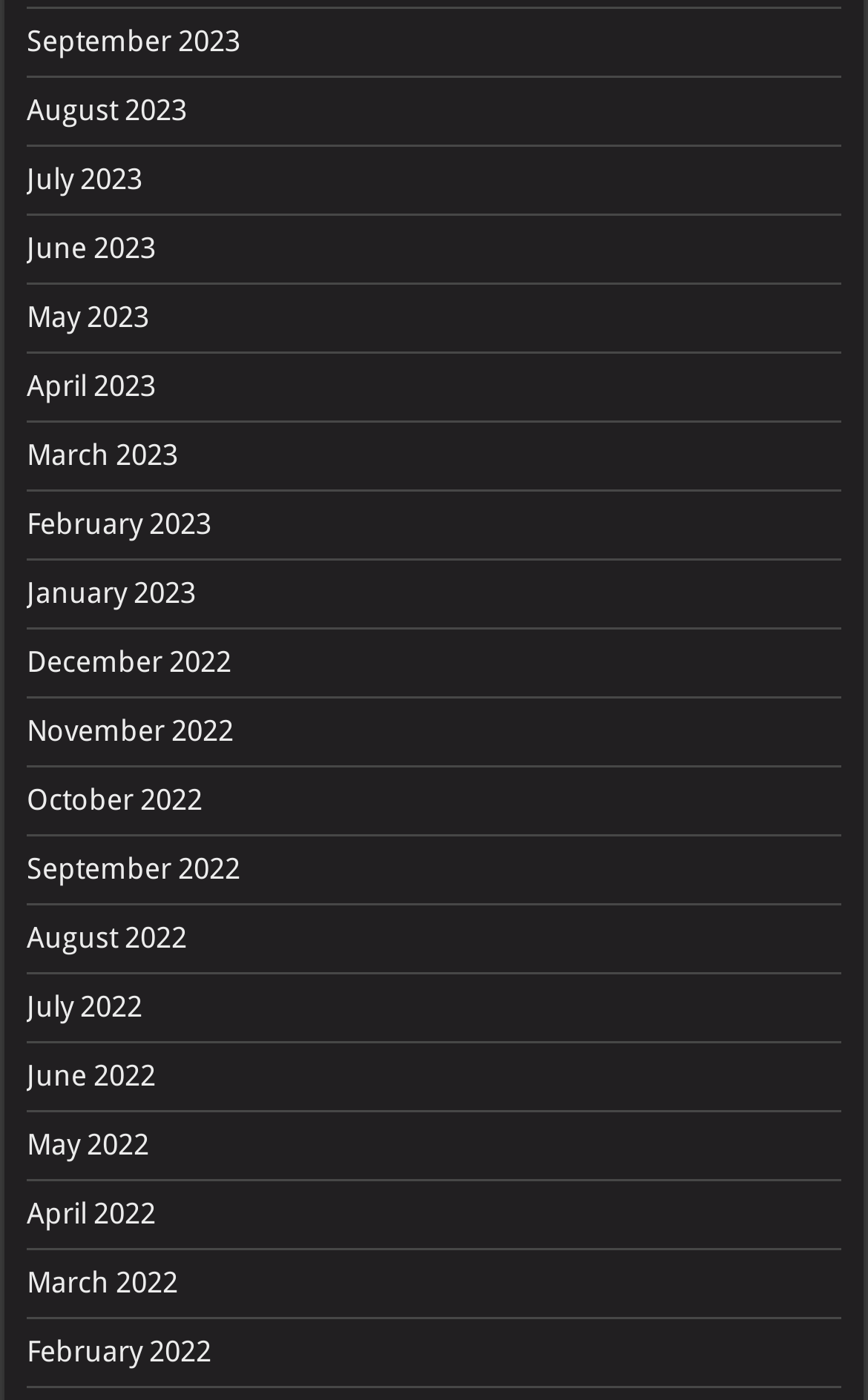Can you look at the image and give a comprehensive answer to the question:
What is the most recent month listed?

I determined the most recent month listed by examining the links at the top of the webpage, which appear to be a list of months in reverse chronological order. The first link is 'September 2023', which suggests it is the most recent month listed.